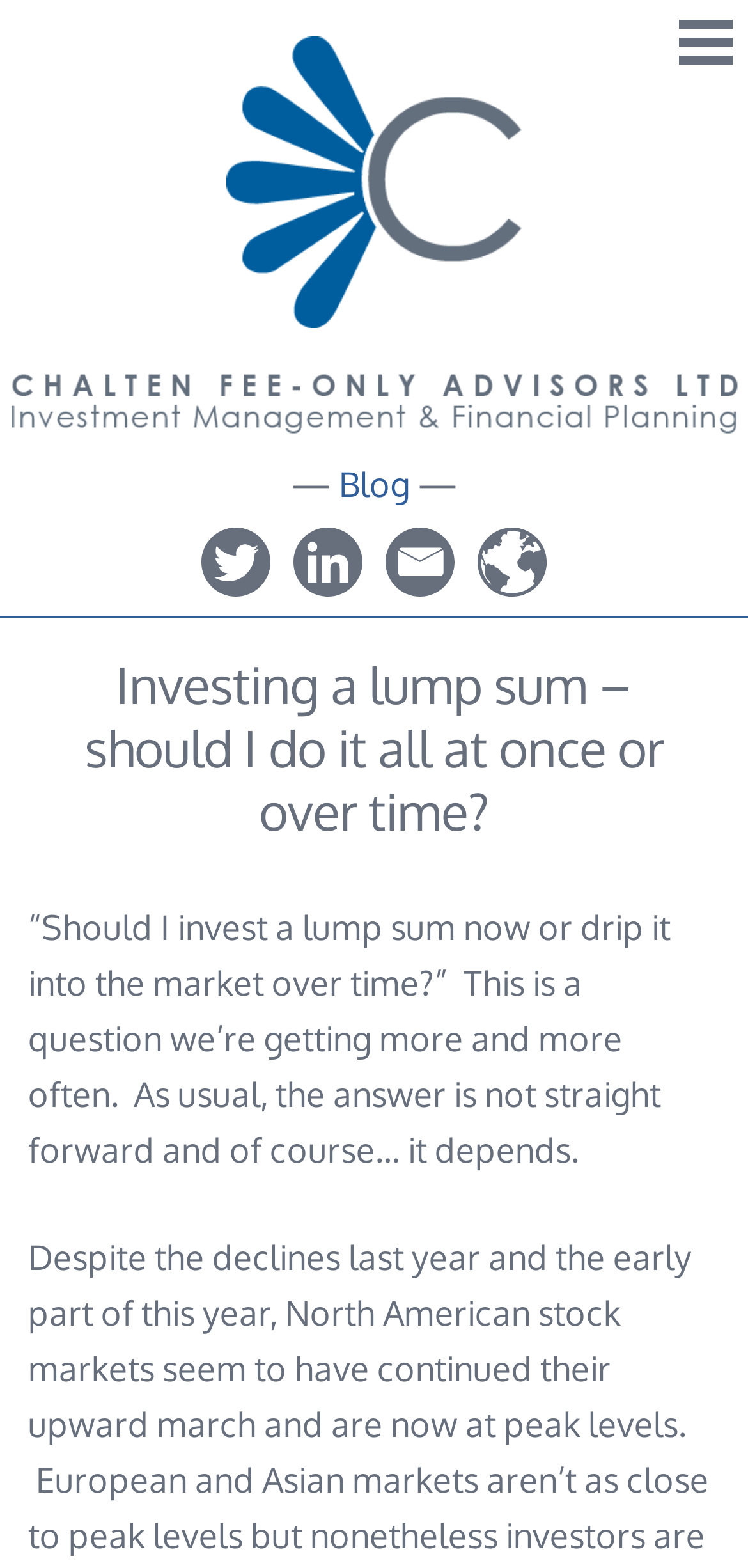Reply to the question with a single word or phrase:
How many social media links are there?

4